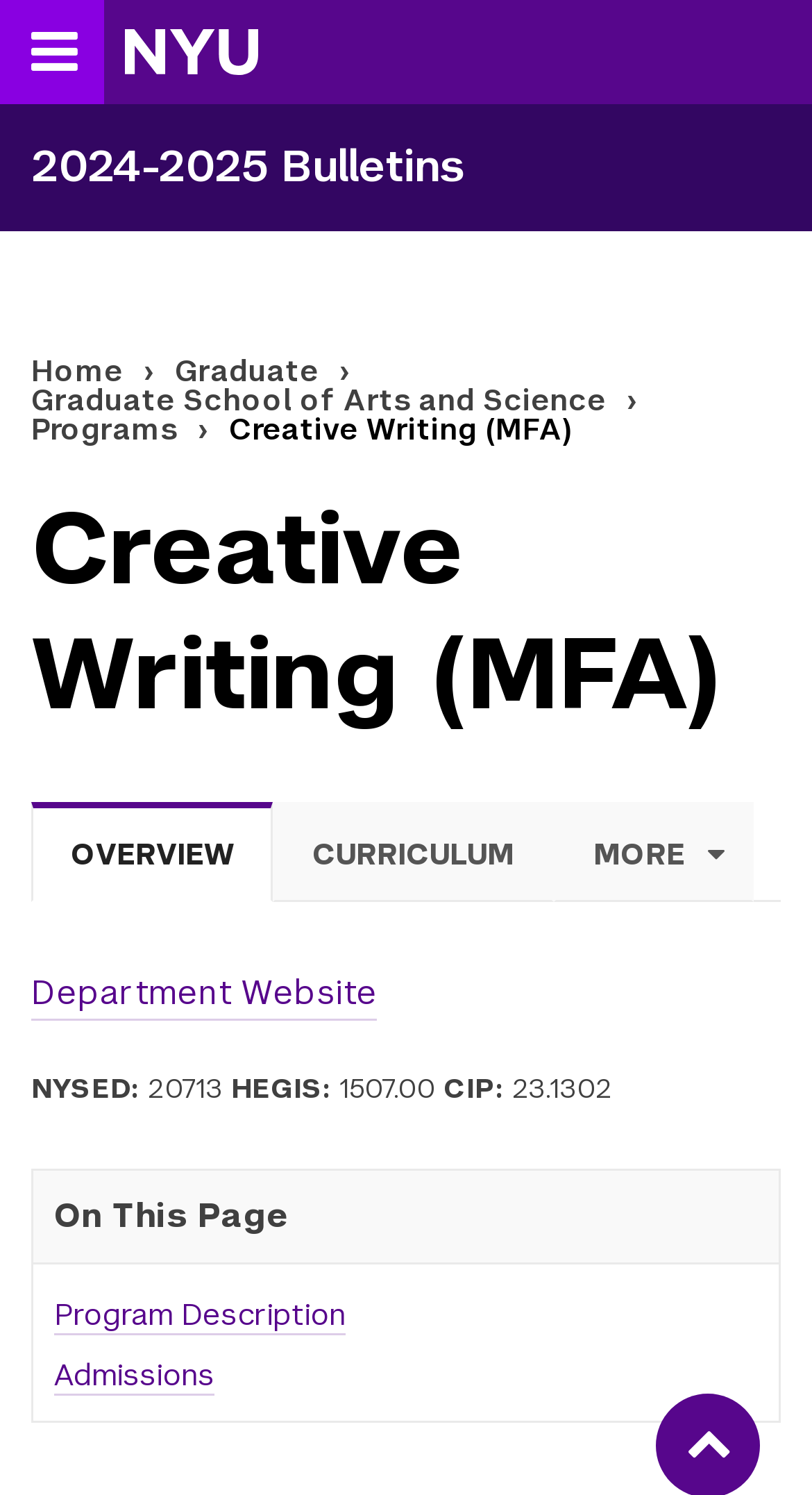Given the following UI element description: "Department Website", find the bounding box coordinates in the webpage screenshot.

[0.038, 0.648, 0.464, 0.682]